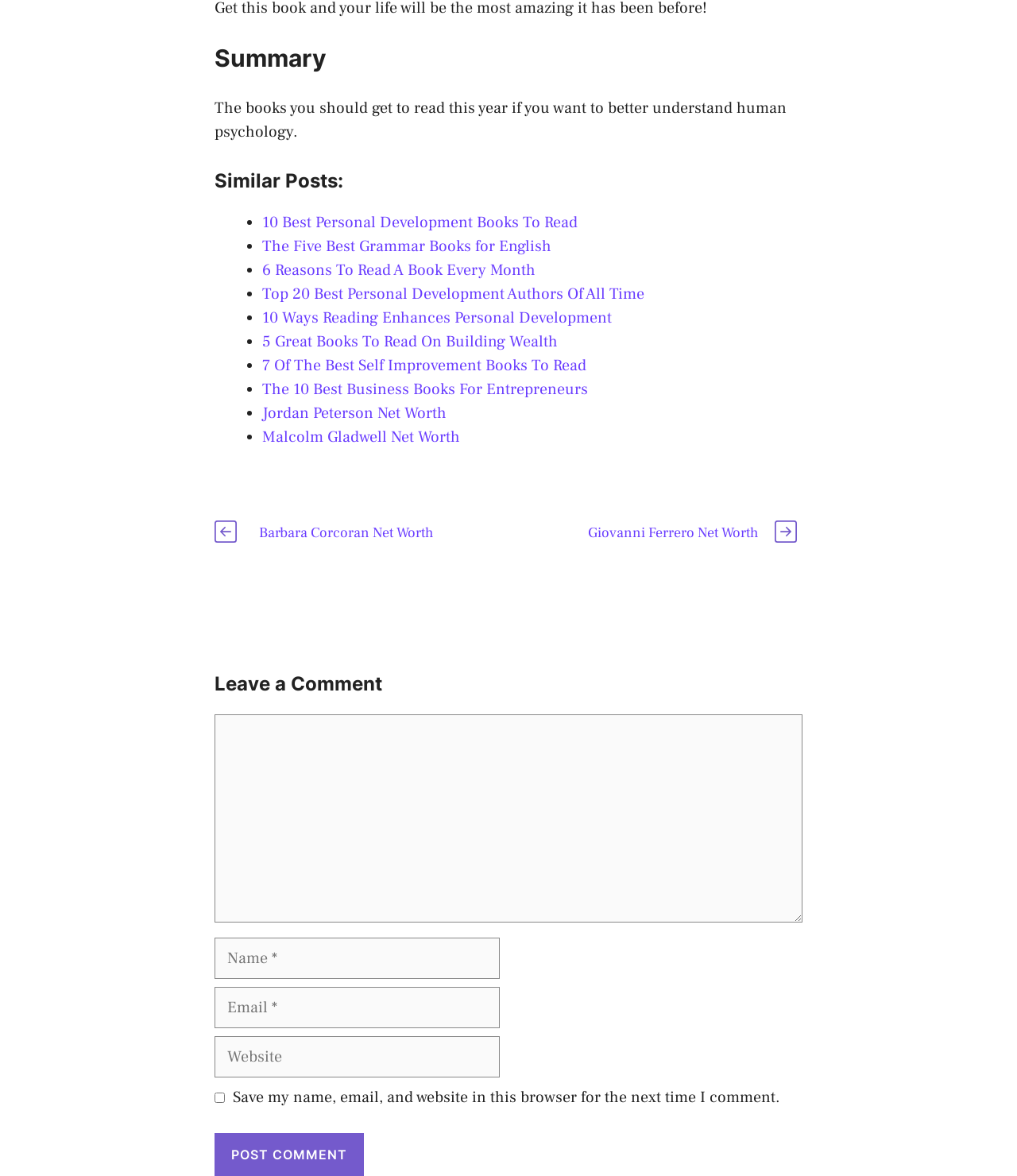Find the bounding box coordinates of the element I should click to carry out the following instruction: "Enter your comment in the textbox".

[0.211, 0.608, 0.789, 0.785]